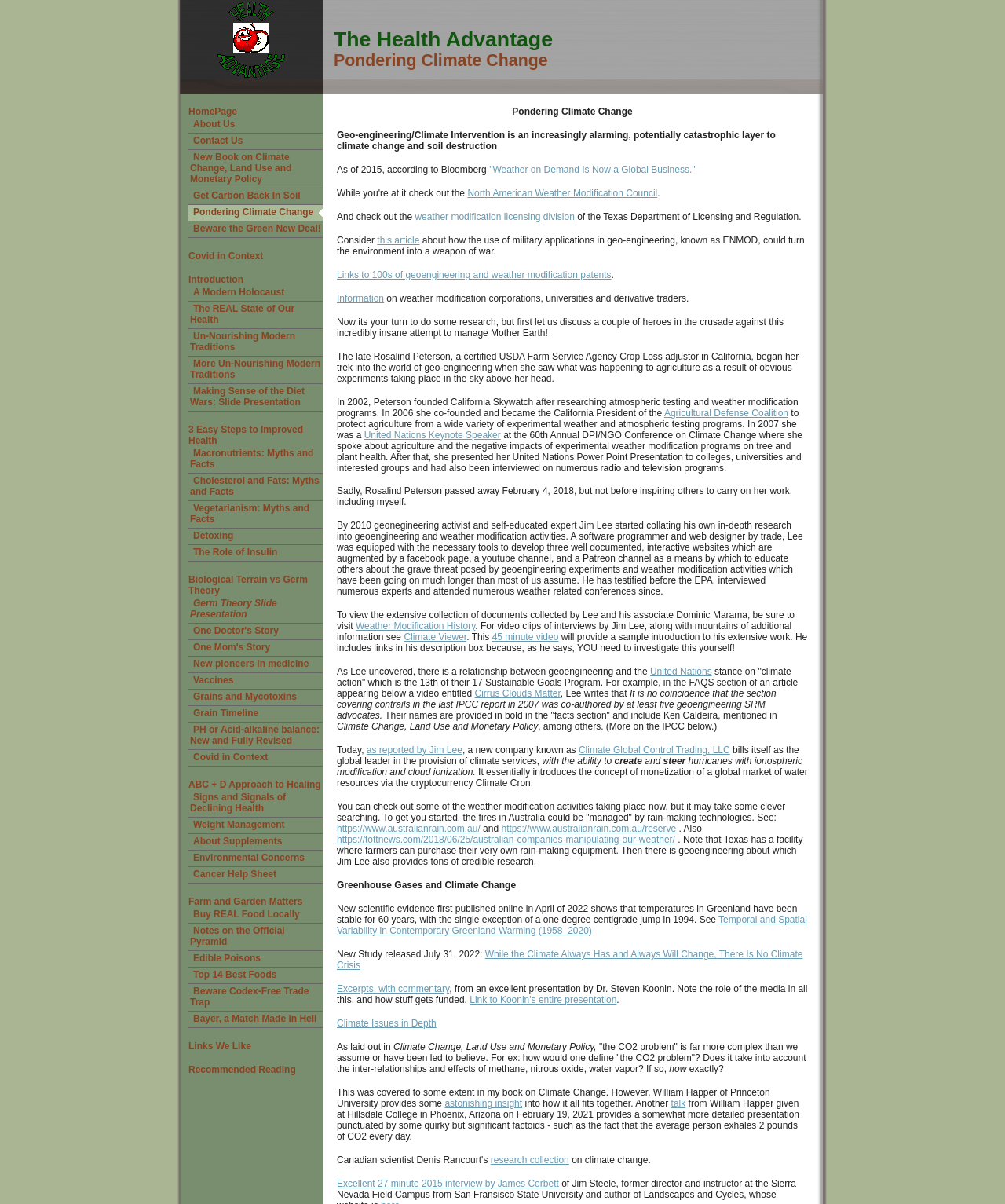Identify the bounding box coordinates of the area that should be clicked in order to complete the given instruction: "Click on the 'HomePage' link". The bounding box coordinates should be four float numbers between 0 and 1, i.e., [left, top, right, bottom].

[0.188, 0.088, 0.236, 0.097]